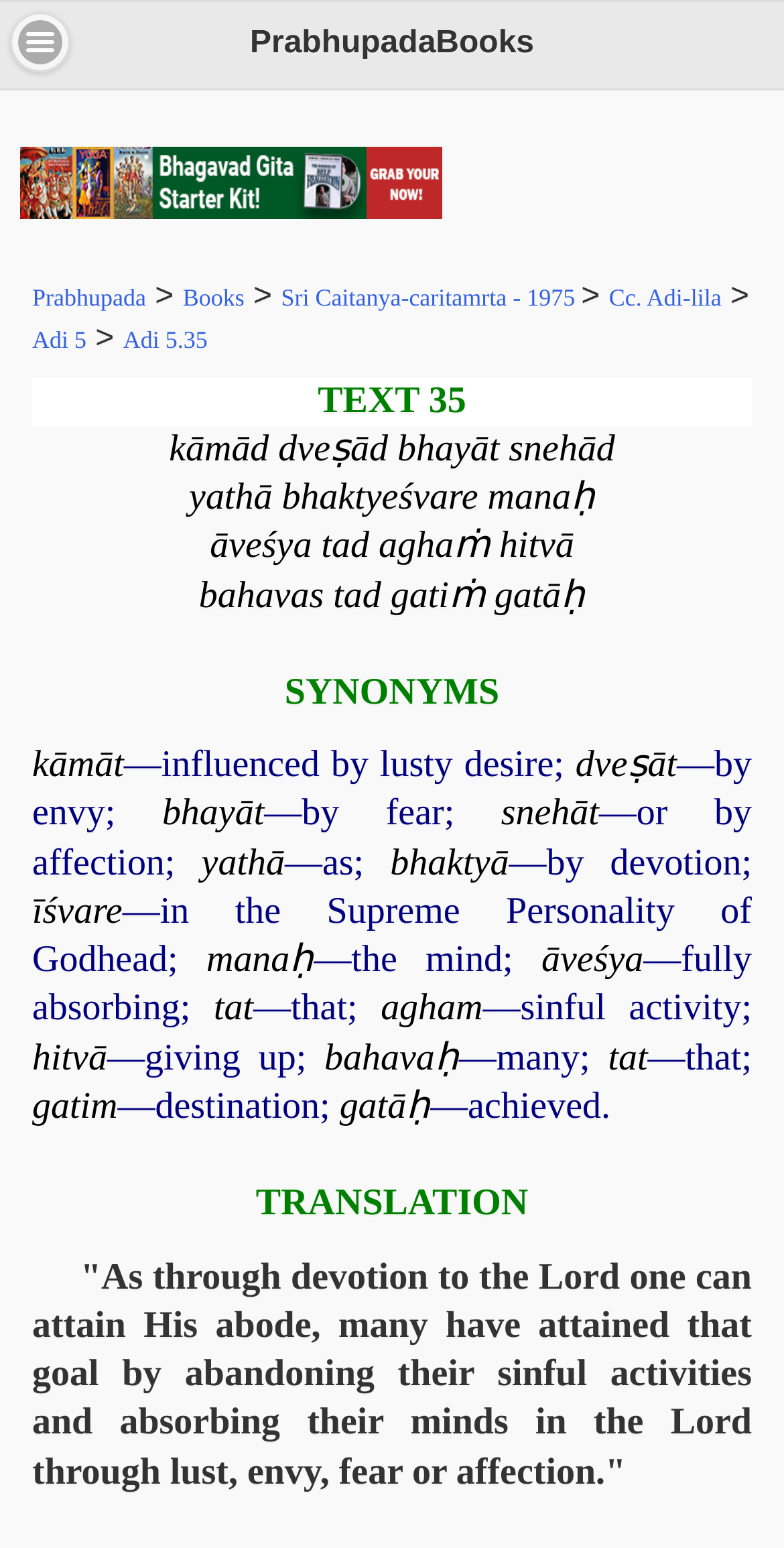Show the bounding box coordinates for the element that needs to be clicked to execute the following instruction: "Go to 'Bhagavad Gita Asitis book with bonus dvd'". Provide the coordinates in the form of four float numbers between 0 and 1, i.e., [left, top, right, bottom].

[0.051, 0.14, 0.949, 0.163]